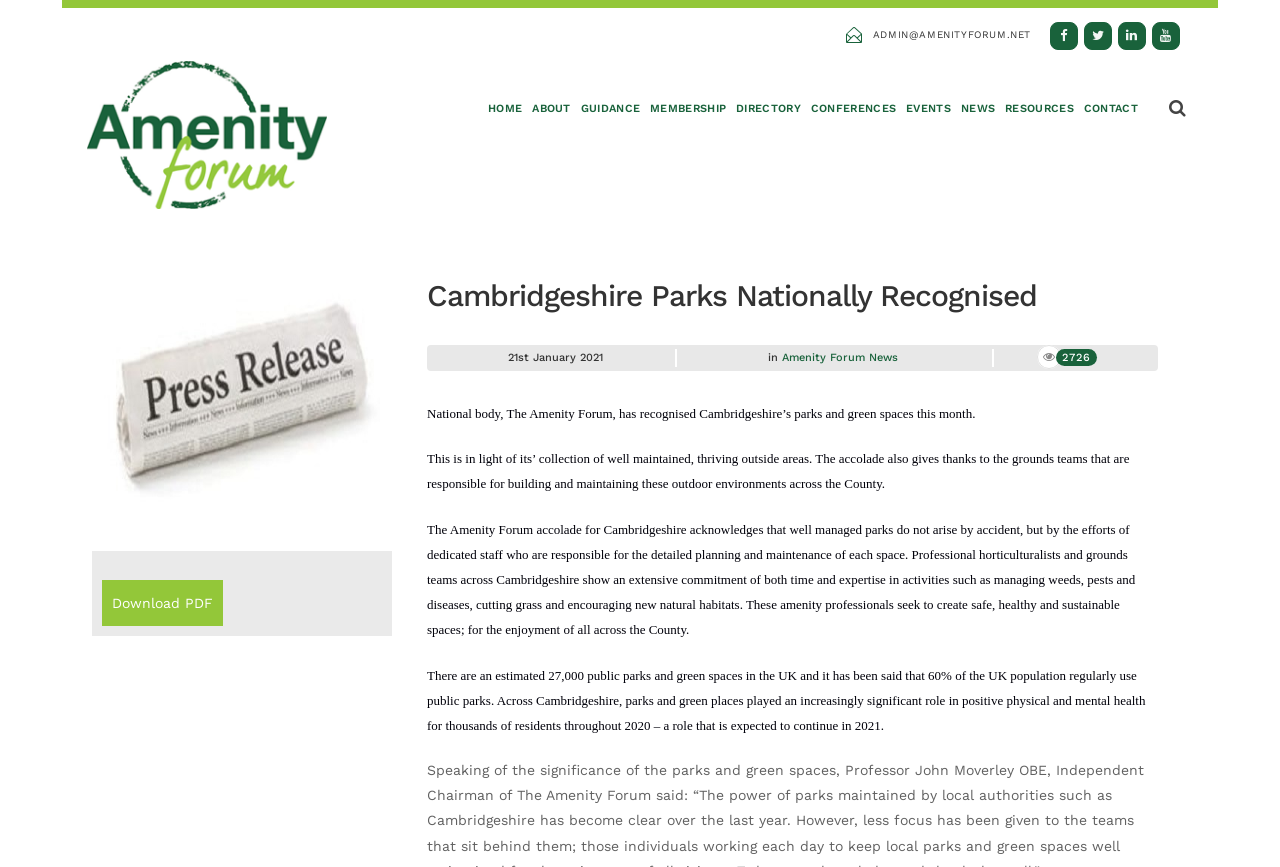Kindly provide the bounding box coordinates of the section you need to click on to fulfill the given instruction: "Download the PDF".

[0.08, 0.669, 0.174, 0.722]